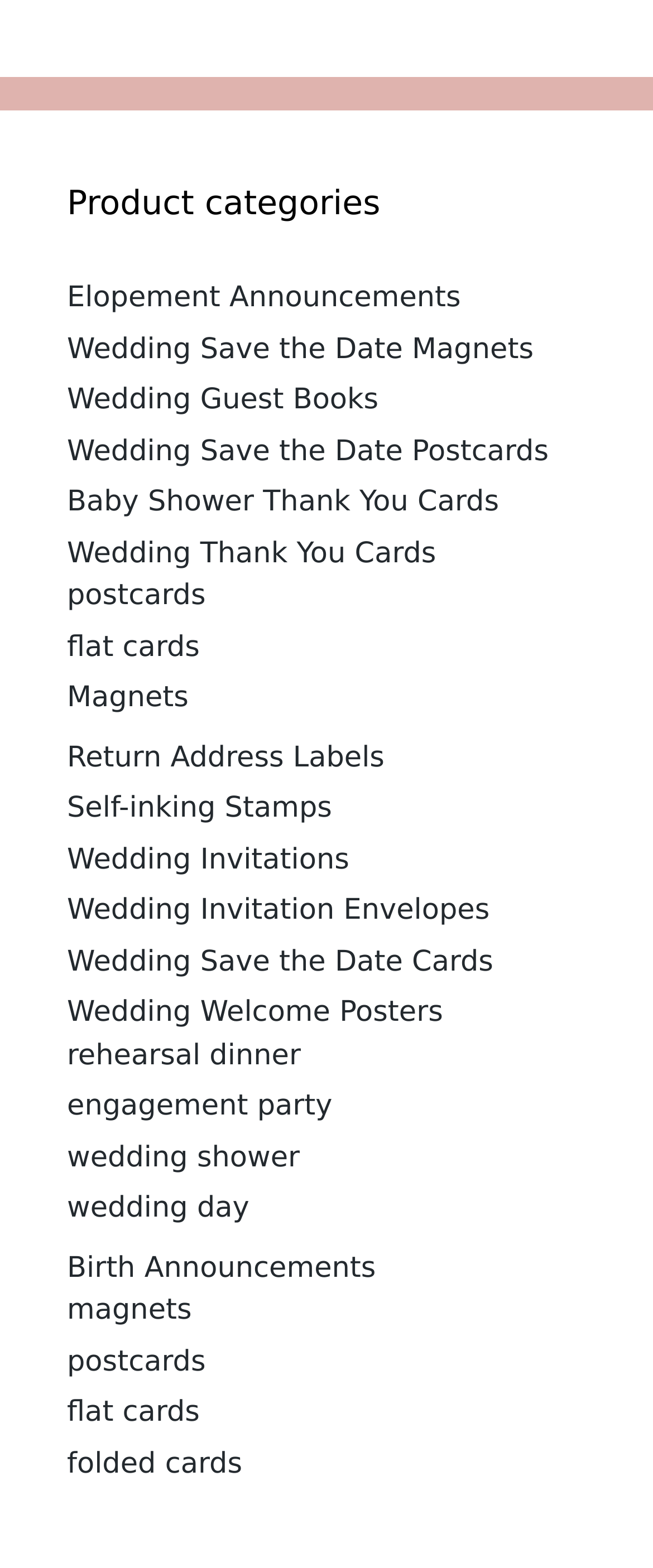What is the first product category listed under 'Wedding'?
From the details in the image, answer the question comprehensively.

The first product category listed under 'Wedding' is 'Elopement Announcements', which is the first link provided on the webpage.